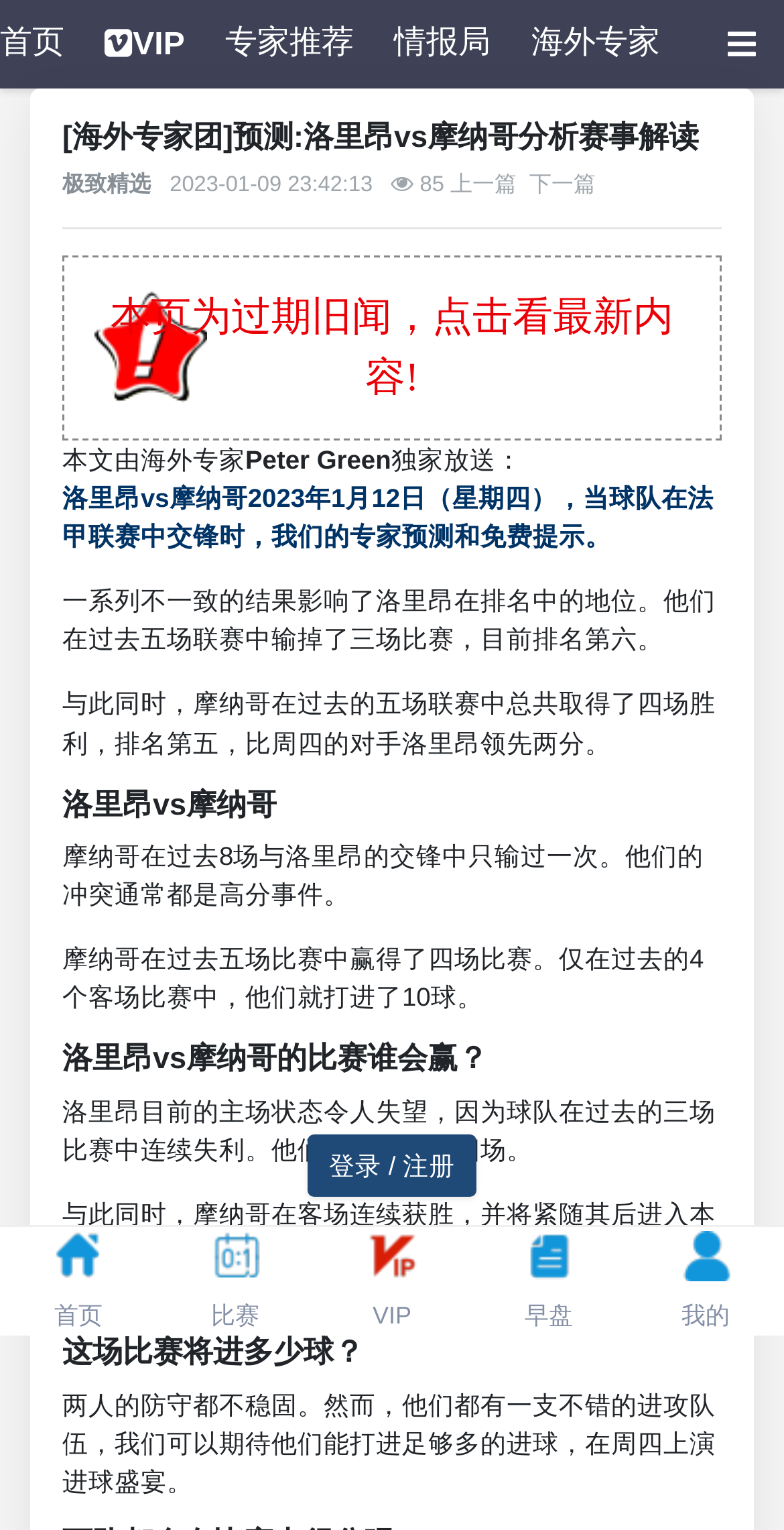Please find the bounding box coordinates of the clickable region needed to complete the following instruction: "check expert recommendations". The bounding box coordinates must consist of four float numbers between 0 and 1, i.e., [left, top, right, bottom].

[0.287, 0.008, 0.451, 0.05]